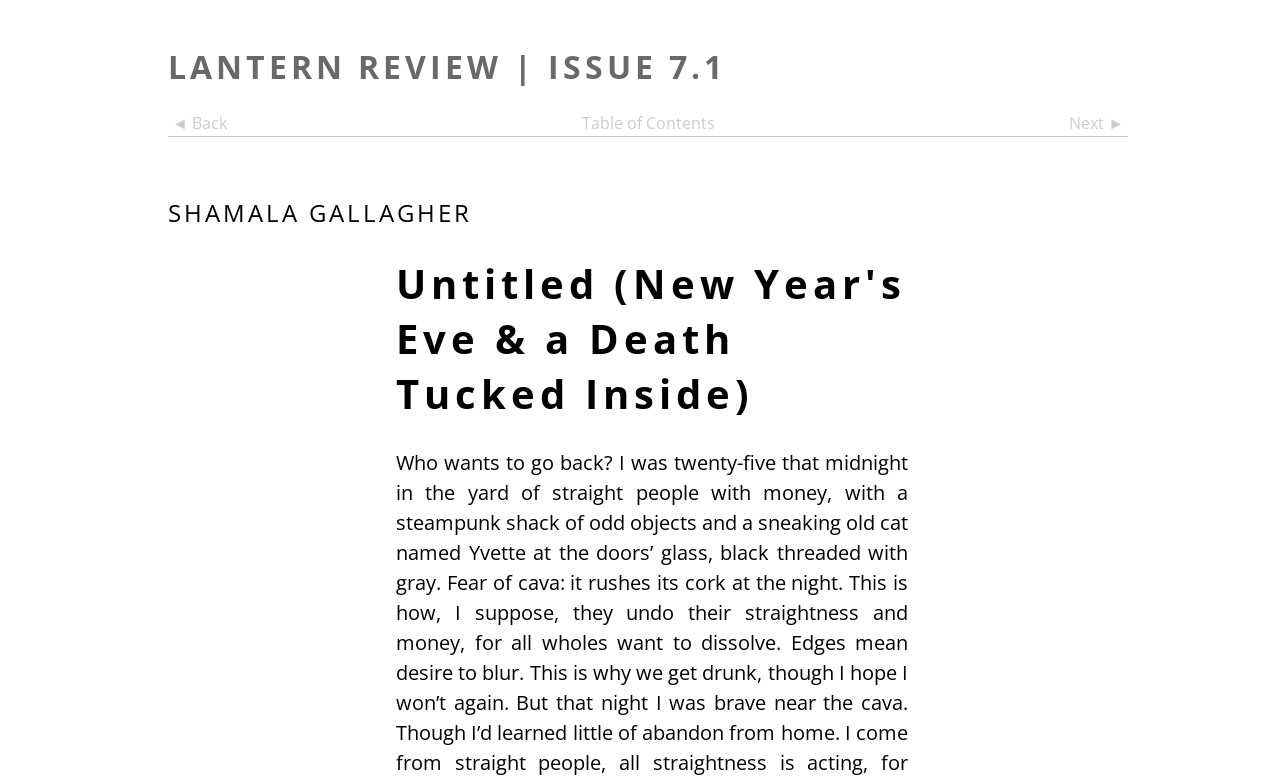Determine the title of the webpage and give its text content.

LANTERN REVIEW | ISSUE 7.1